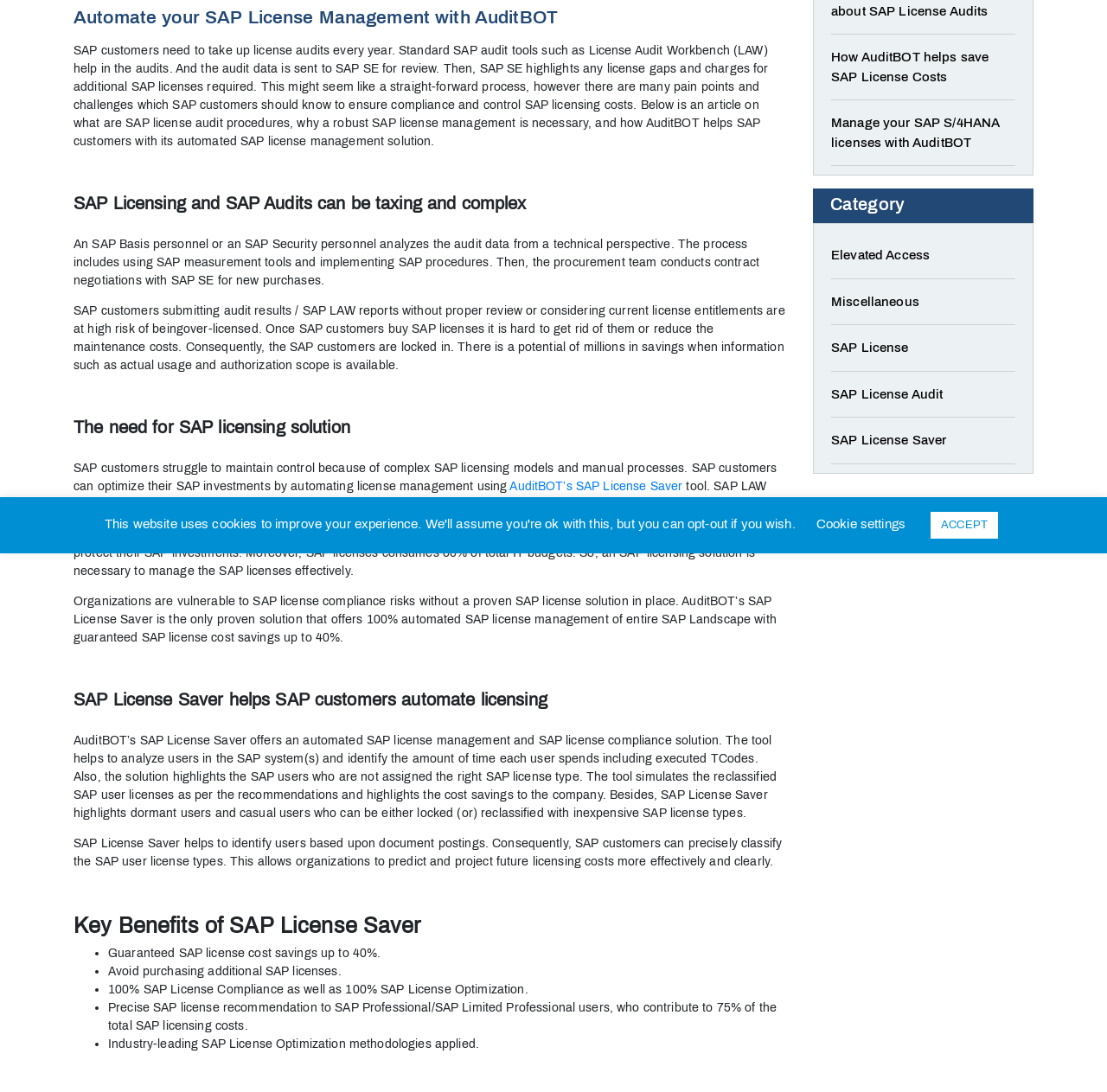Extract the bounding box coordinates of the UI element described: "SAP License Saver". Provide the coordinates in the format [left, top, right, bottom] with values ranging from 0 to 1.

[0.751, 0.382, 0.917, 0.425]